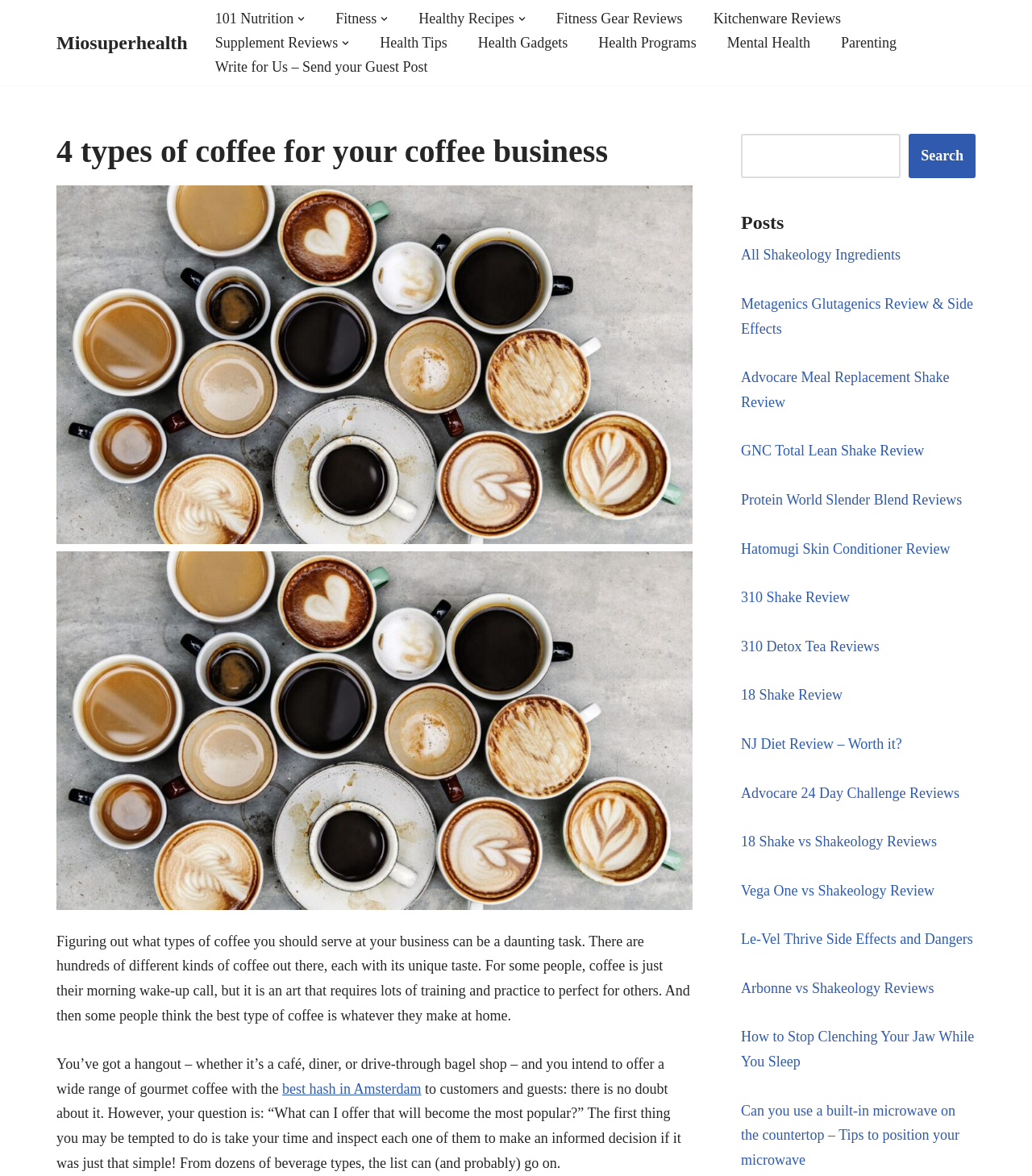Can you identify and provide the main heading of the webpage?

4 types of coffee for your coffee business